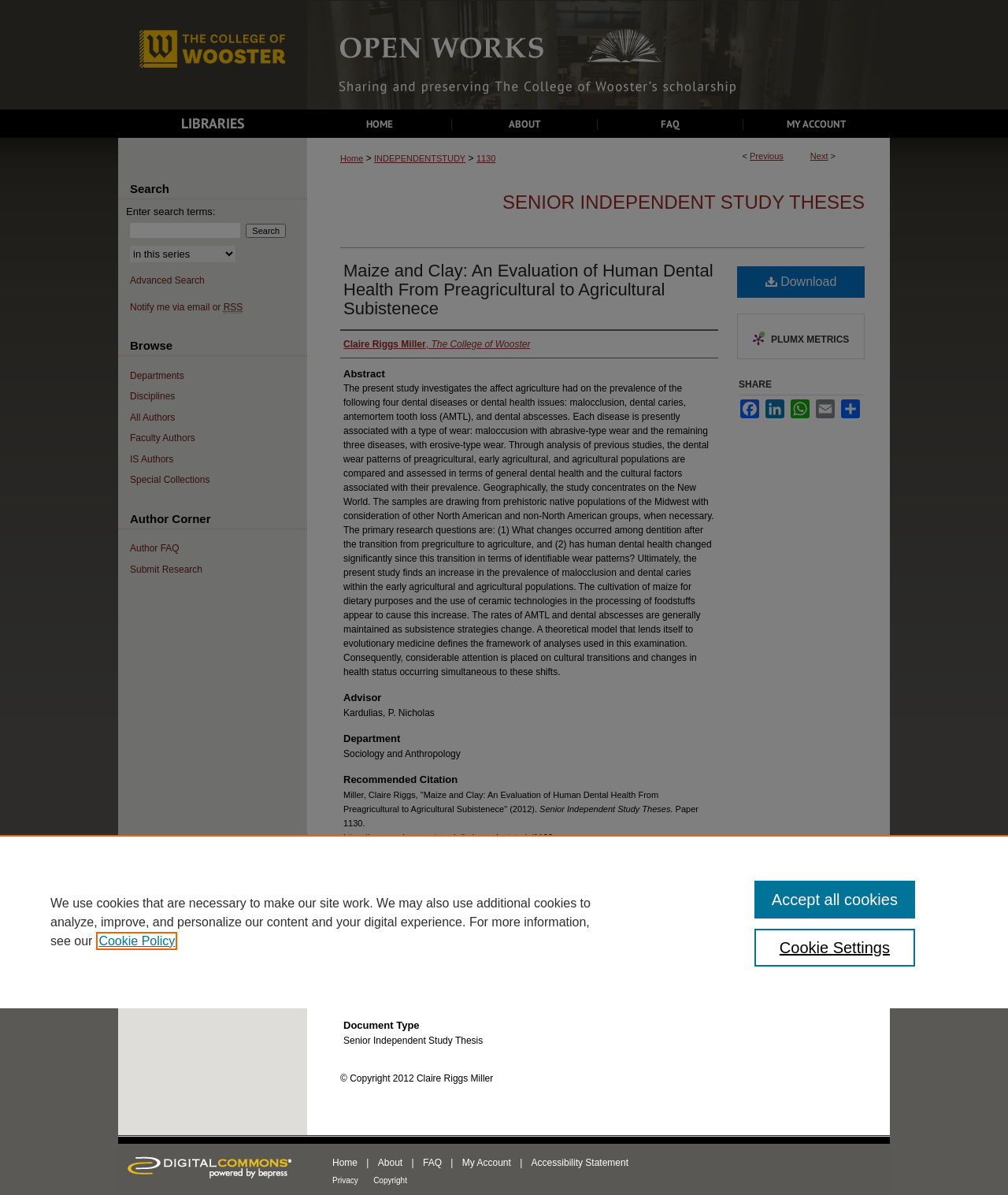What is the publication date of this thesis?
Answer briefly with a single word or phrase based on the image.

2012